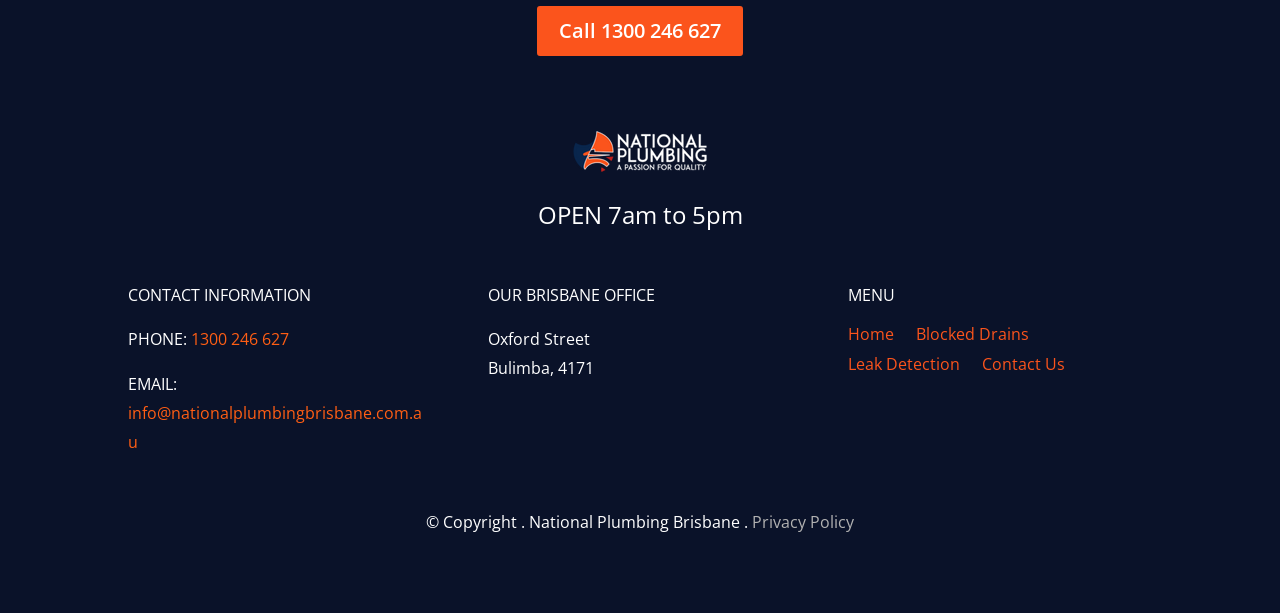Using details from the image, please answer the following question comprehensively:
What is the copyright statement?

I found the copyright statement at the bottom of the page, which says '© Copyright. National Plumbing Brisbane.'.